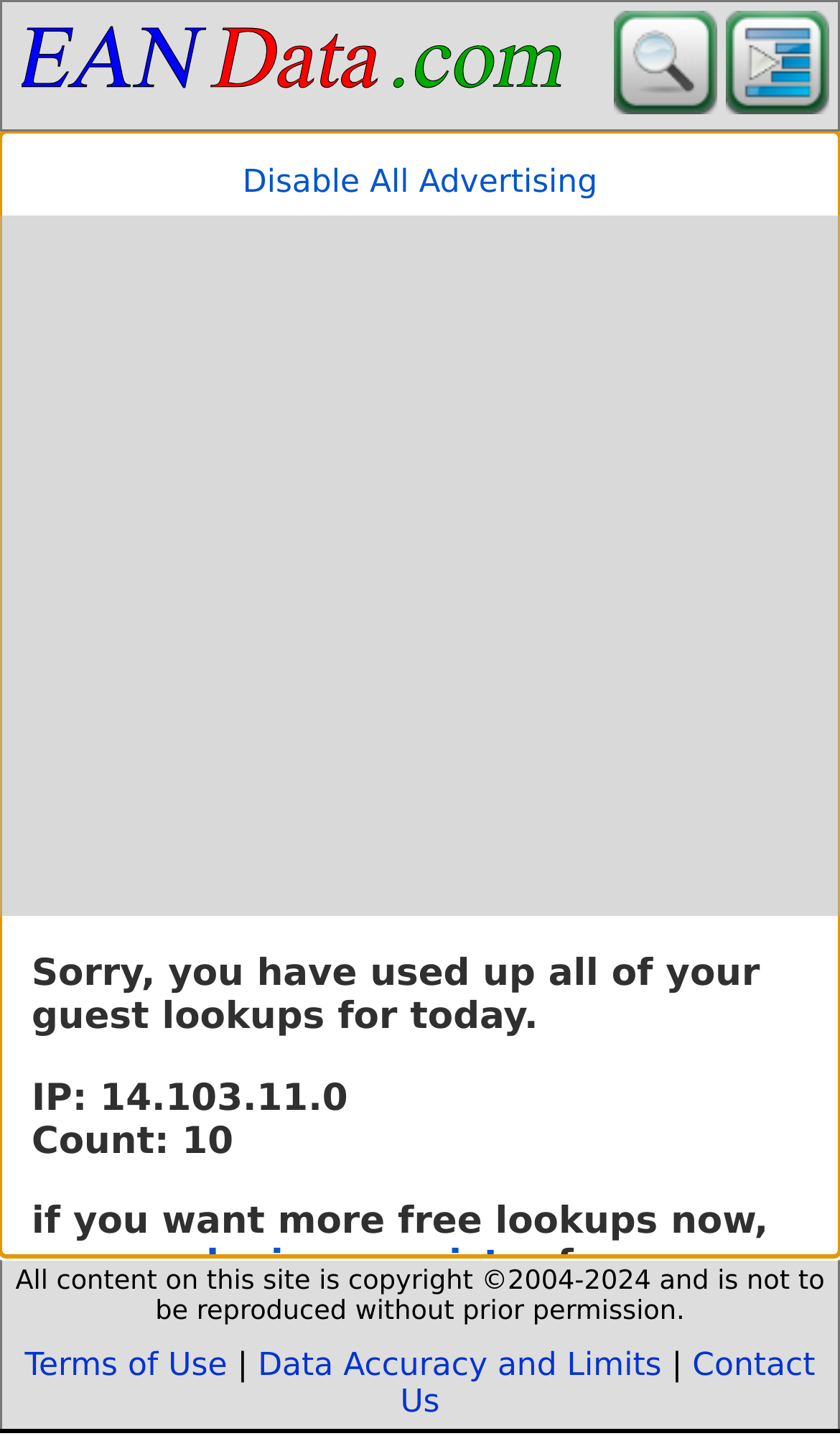Locate the bounding box of the UI element described by: "jeremy butler" in the given webpage screenshot.

None